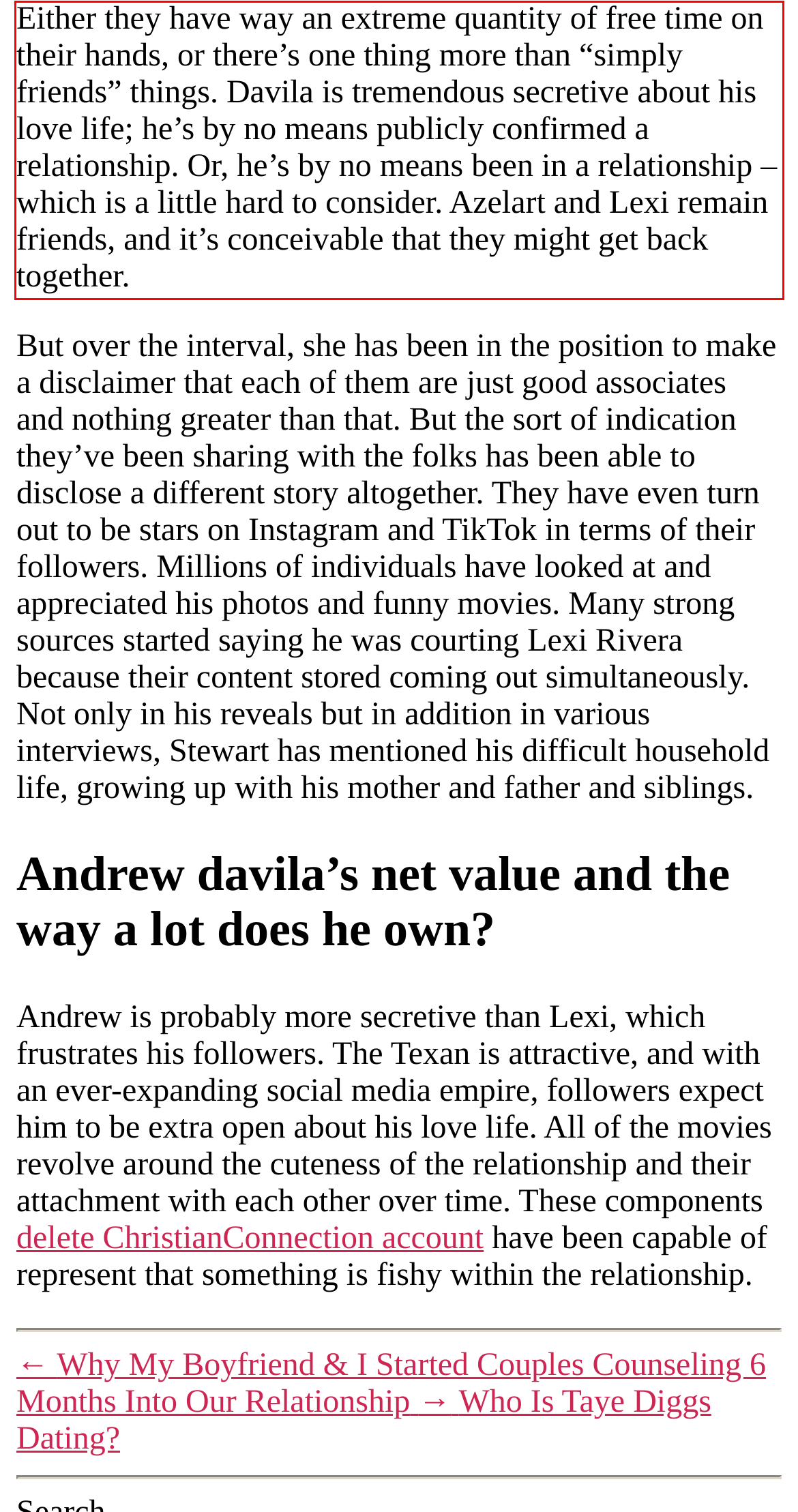Please examine the webpage screenshot and extract the text within the red bounding box using OCR.

Either they have way an extreme quantity of free time on their hands, or there’s one thing more than “simply friends” things. Davila is tremendous secretive about his love life; he’s by no means publicly confirmed a relationship. Or, he’s by no means been in a relationship – which is a little hard to consider. Azelart and Lexi remain friends, and it’s conceivable that they might get back together.